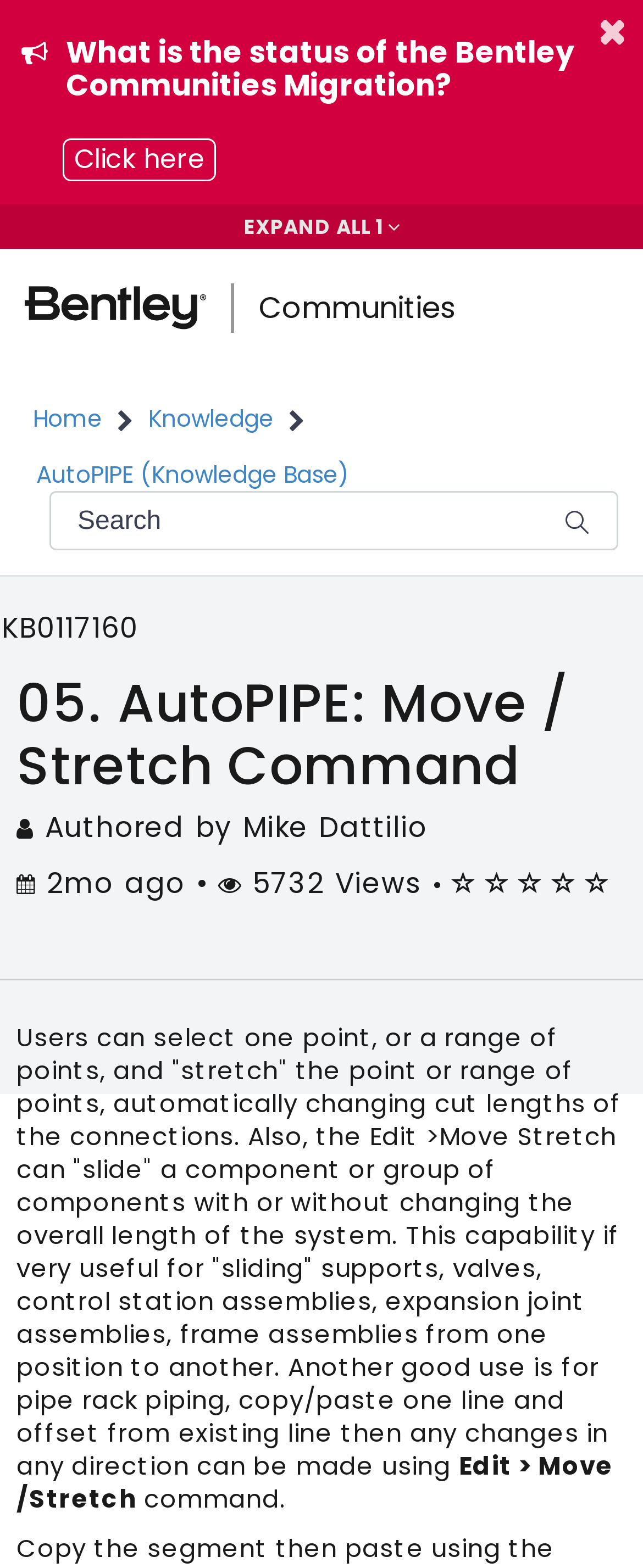Please find the bounding box coordinates of the element that you should click to achieve the following instruction: "Go to homepage". The coordinates should be presented as four float numbers between 0 and 1: [left, top, right, bottom].

[0.0, 0.17, 0.359, 0.223]